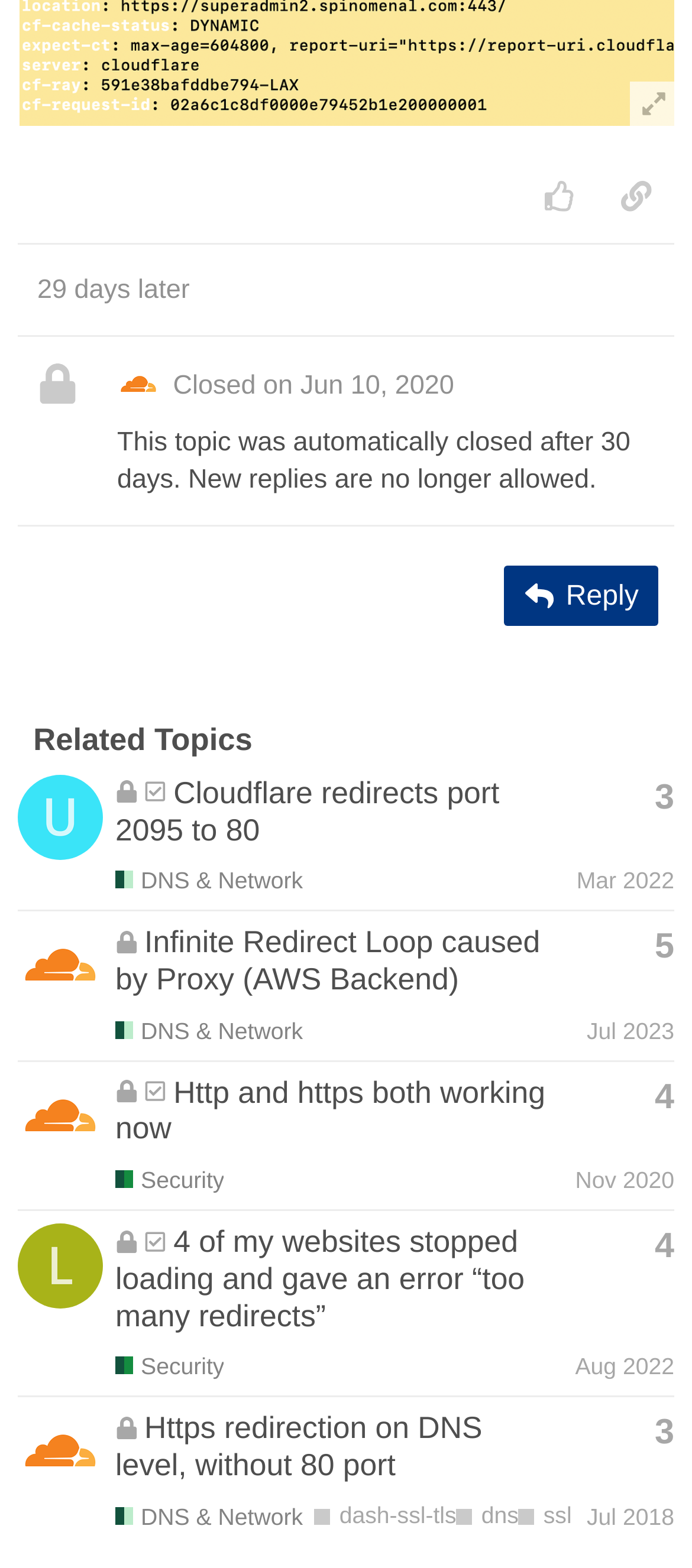Identify the bounding box coordinates of the region that should be clicked to execute the following instruction: "Click the 'Reply' button".

[0.729, 0.361, 0.952, 0.399]